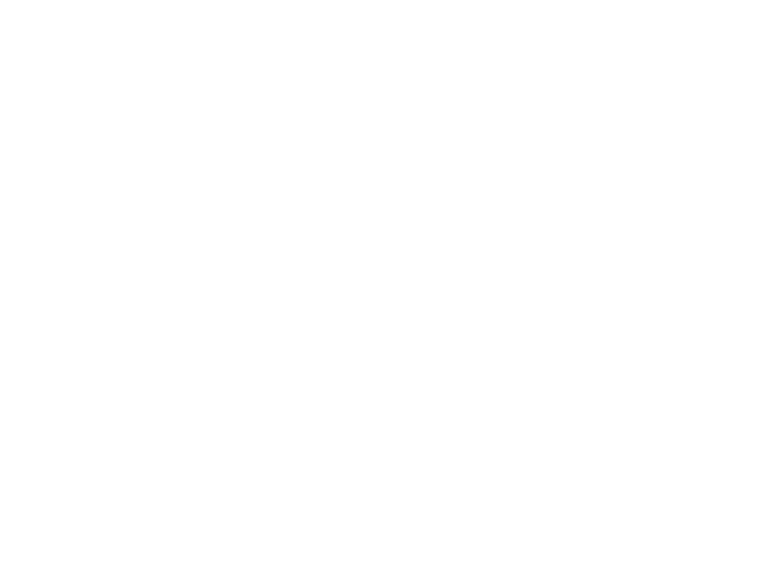How many slides are in the ECE 404 PCB Design Presentation?
Provide an in-depth and detailed explanation in response to the question.

According to the caption, the presentation consists of 32 slides, implying that it is a comprehensive resource covering various aspects of PCB design, with the schematic diagram being one of the key components.